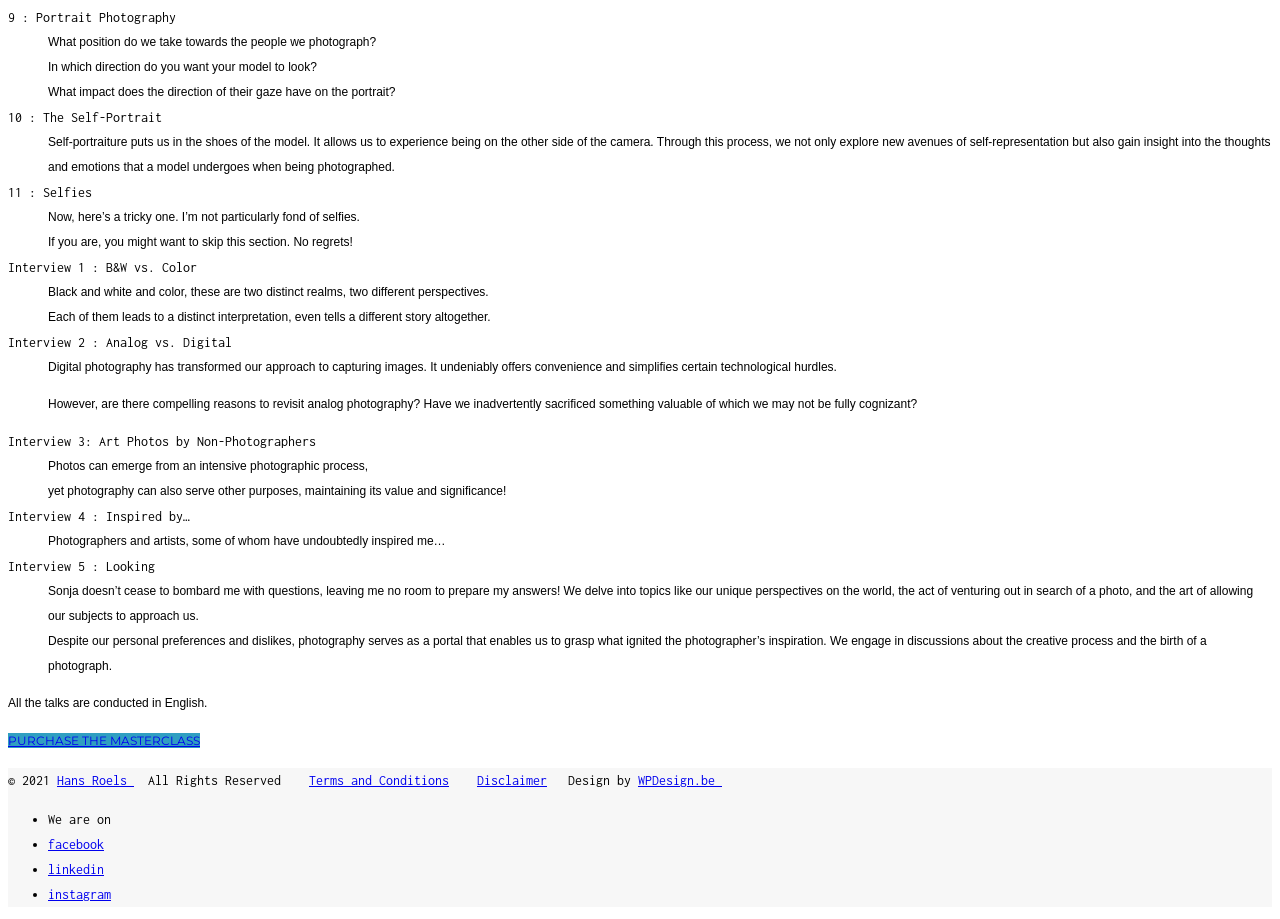Please identify the bounding box coordinates of the element's region that needs to be clicked to fulfill the following instruction: "Check Terms and Conditions". The bounding box coordinates should consist of four float numbers between 0 and 1, i.e., [left, top, right, bottom].

[0.241, 0.841, 0.351, 0.858]